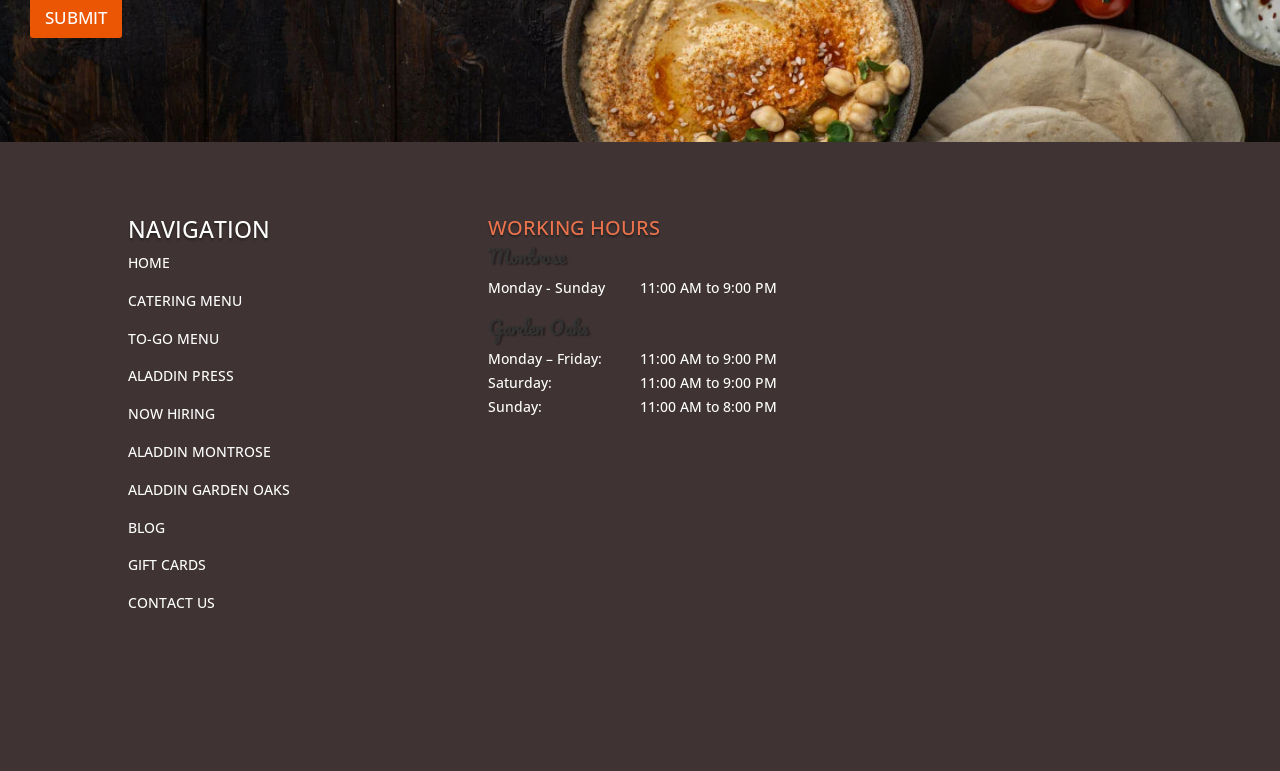Locate the bounding box coordinates of the area that needs to be clicked to fulfill the following instruction: "Go to the CATERING MENU". The coordinates should be in the format of four float numbers between 0 and 1, namely [left, top, right, bottom].

[0.1, 0.377, 0.189, 0.402]